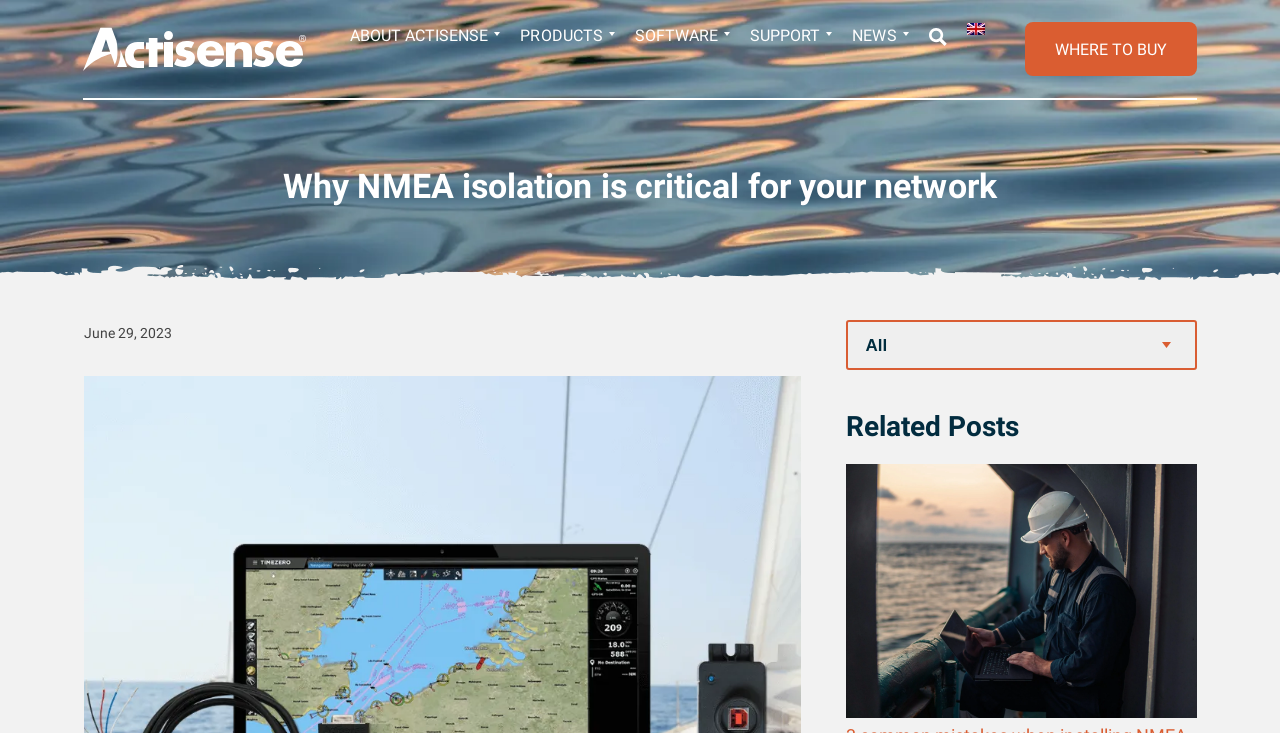Look at the image and write a detailed answer to the question: 
What is the date mentioned on the page?

I found a StaticText element with the text content 'June 29, 2023' which suggests that it is a date mentioned on the page.